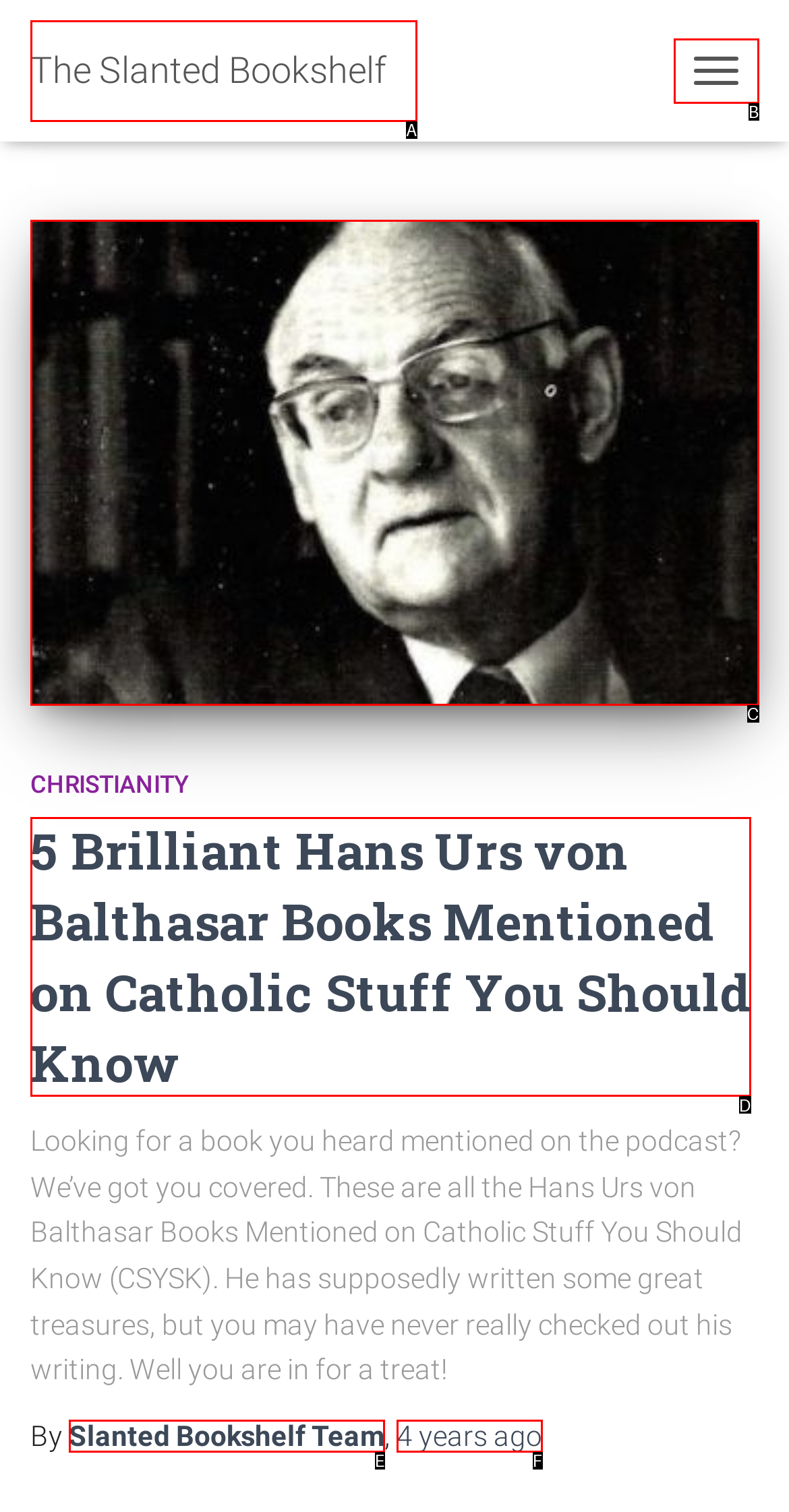Tell me which one HTML element best matches the description: Toggle Navigation
Answer with the option's letter from the given choices directly.

B